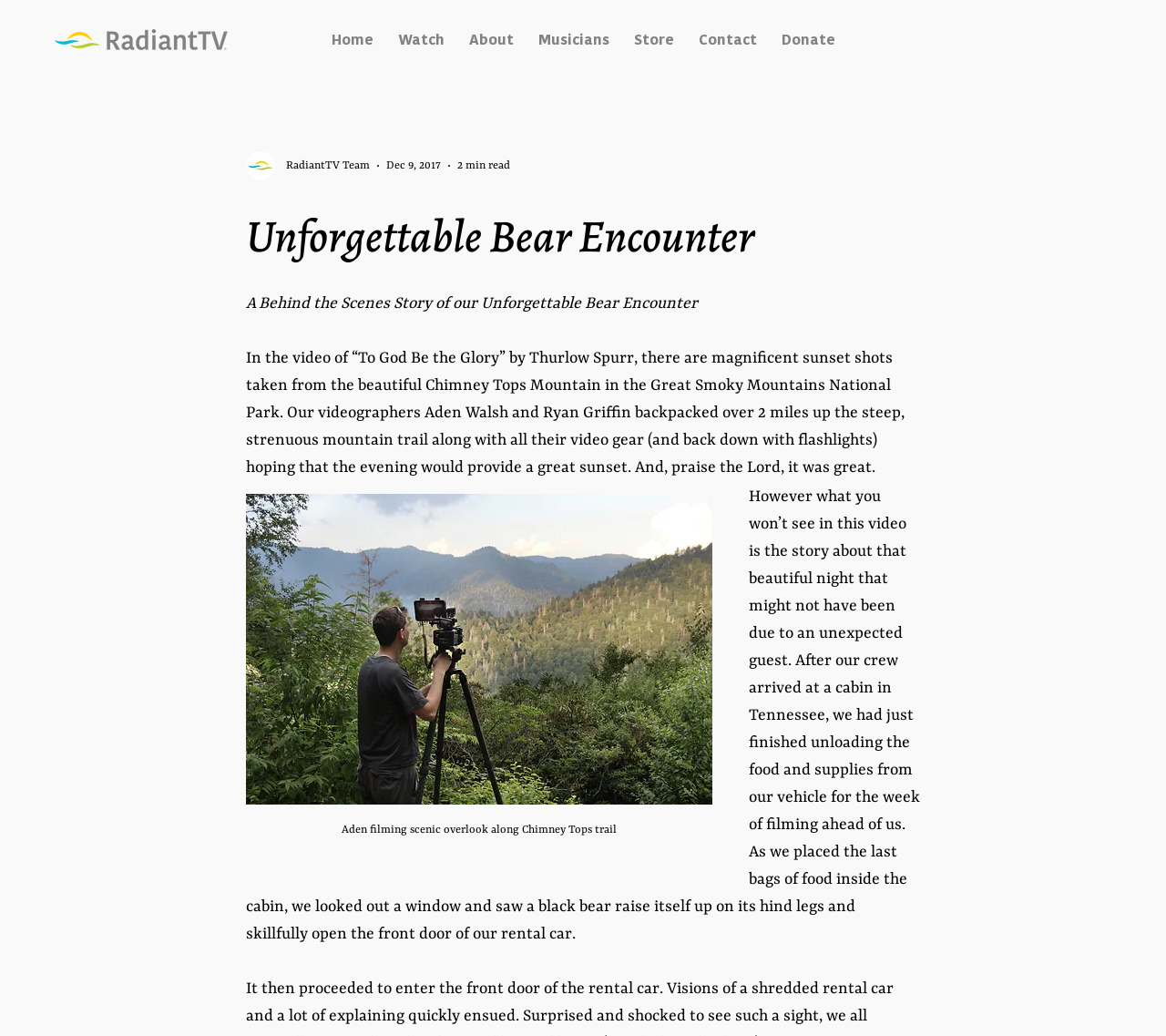Find the bounding box coordinates of the area that needs to be clicked in order to achieve the following instruction: "View the image of Aden getting footage shortly after the unforgettable bear encounter". The coordinates should be specified as four float numbers between 0 and 1, i.e., [left, top, right, bottom].

[0.211, 0.477, 0.611, 0.777]